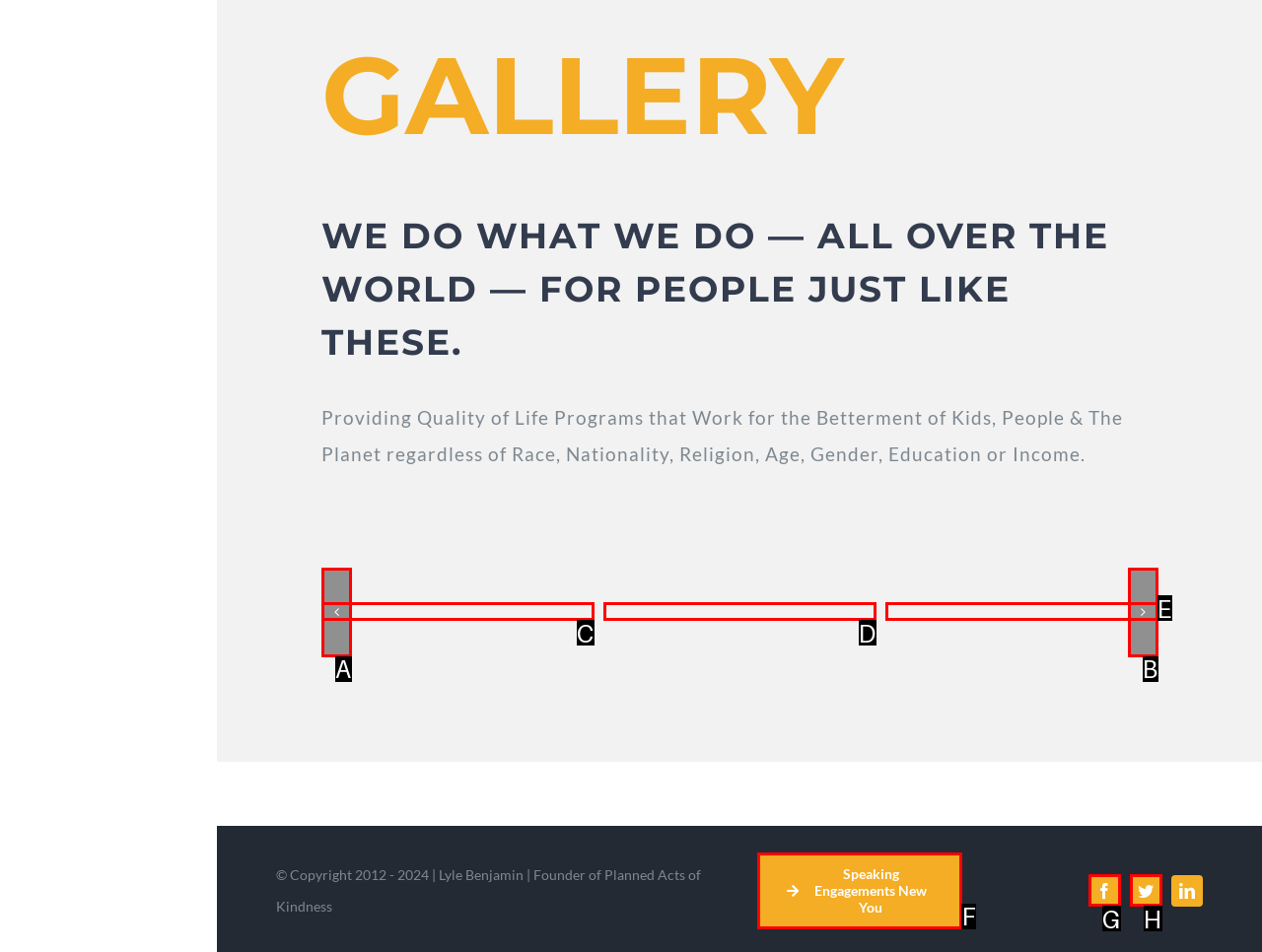Based on the description: Subscribe, select the HTML element that best fits. Reply with the letter of the correct choice from the options given.

None